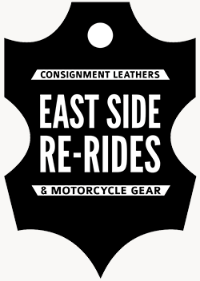What type of goods does the company provide?
Please provide a comprehensive answer to the question based on the webpage screenshot.

The logo is designed in a stylized leather shape, emphasizing the company's focus on consignment leathers and motorcycle apparel, which suggests that the company provides leather goods.